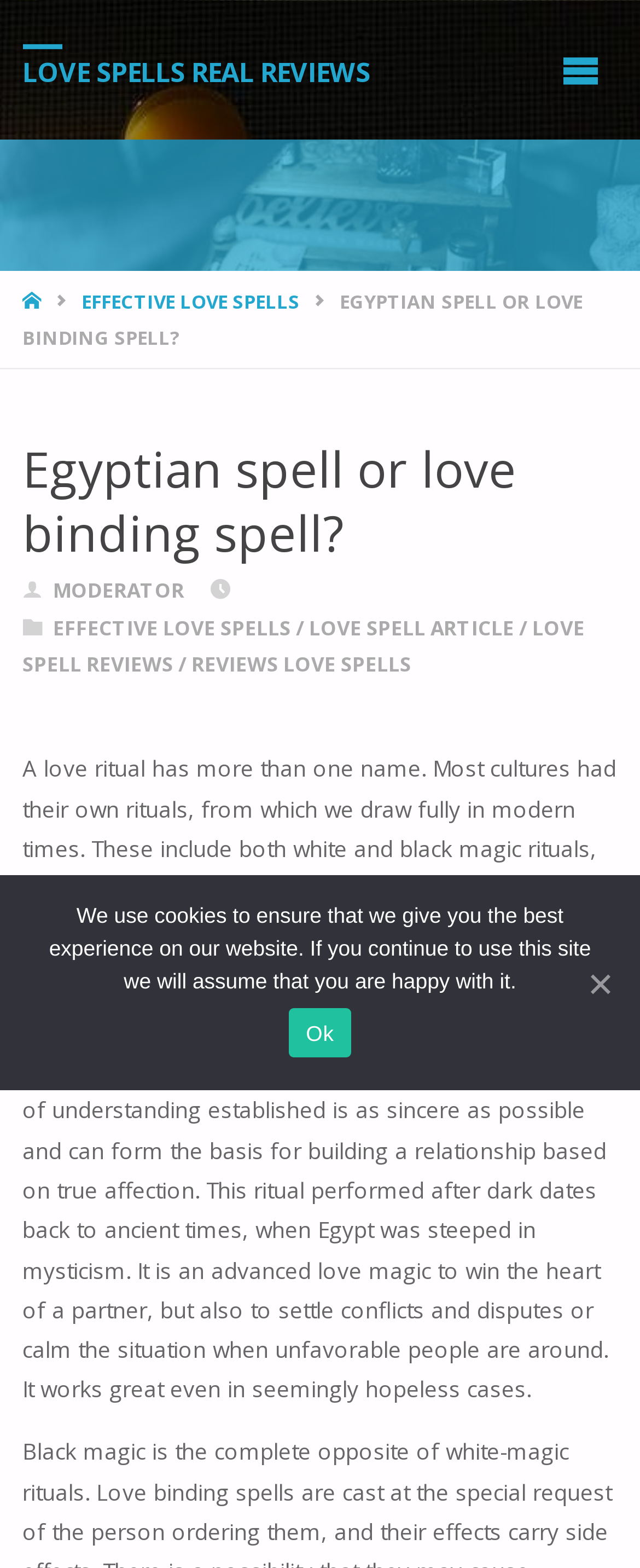Find and indicate the bounding box coordinates of the region you should select to follow the given instruction: "Click on the HOME link".

[0.035, 0.184, 0.073, 0.2]